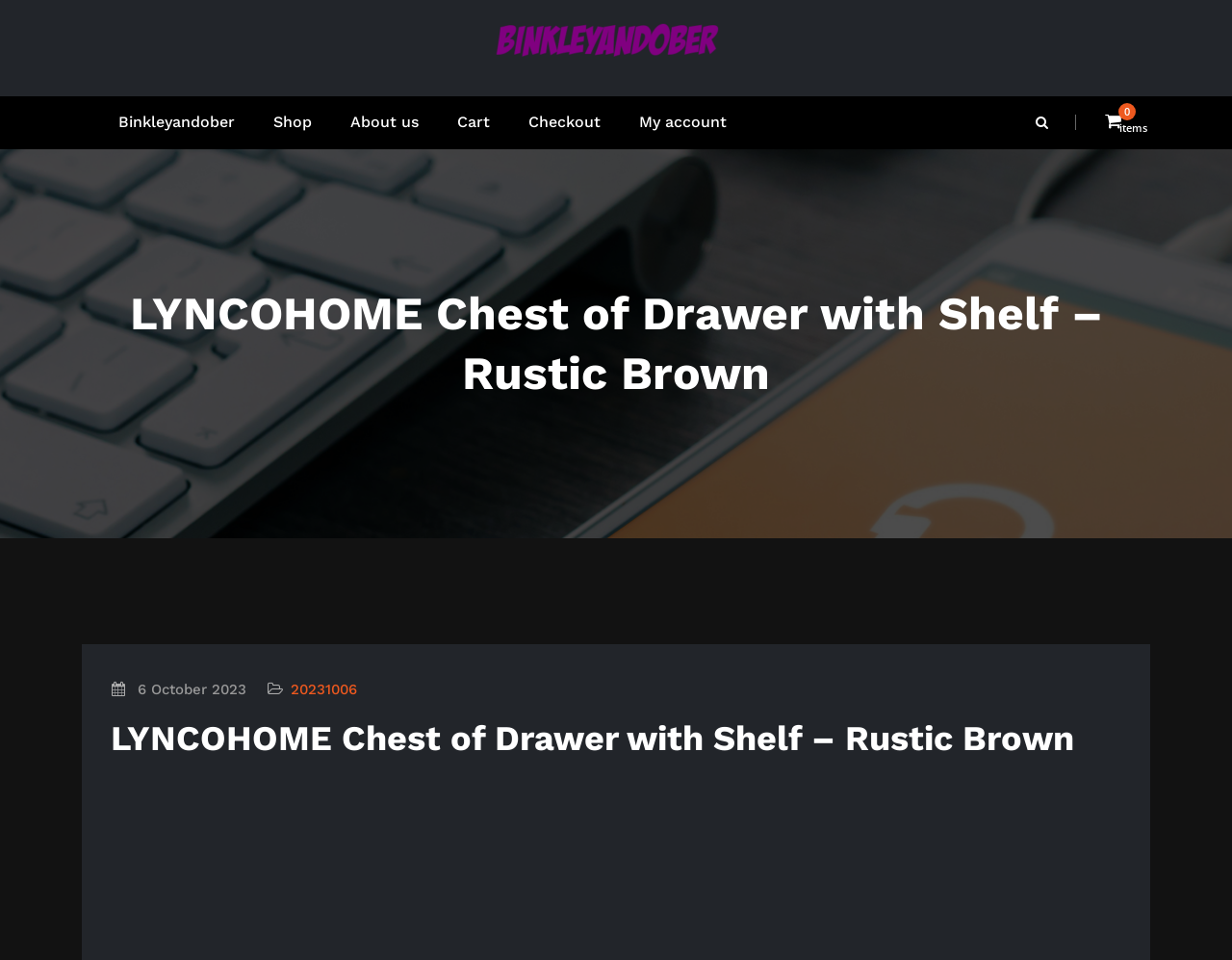Please answer the following question using a single word or phrase: 
What is the shape of the icon next to 'Cart'?

Square